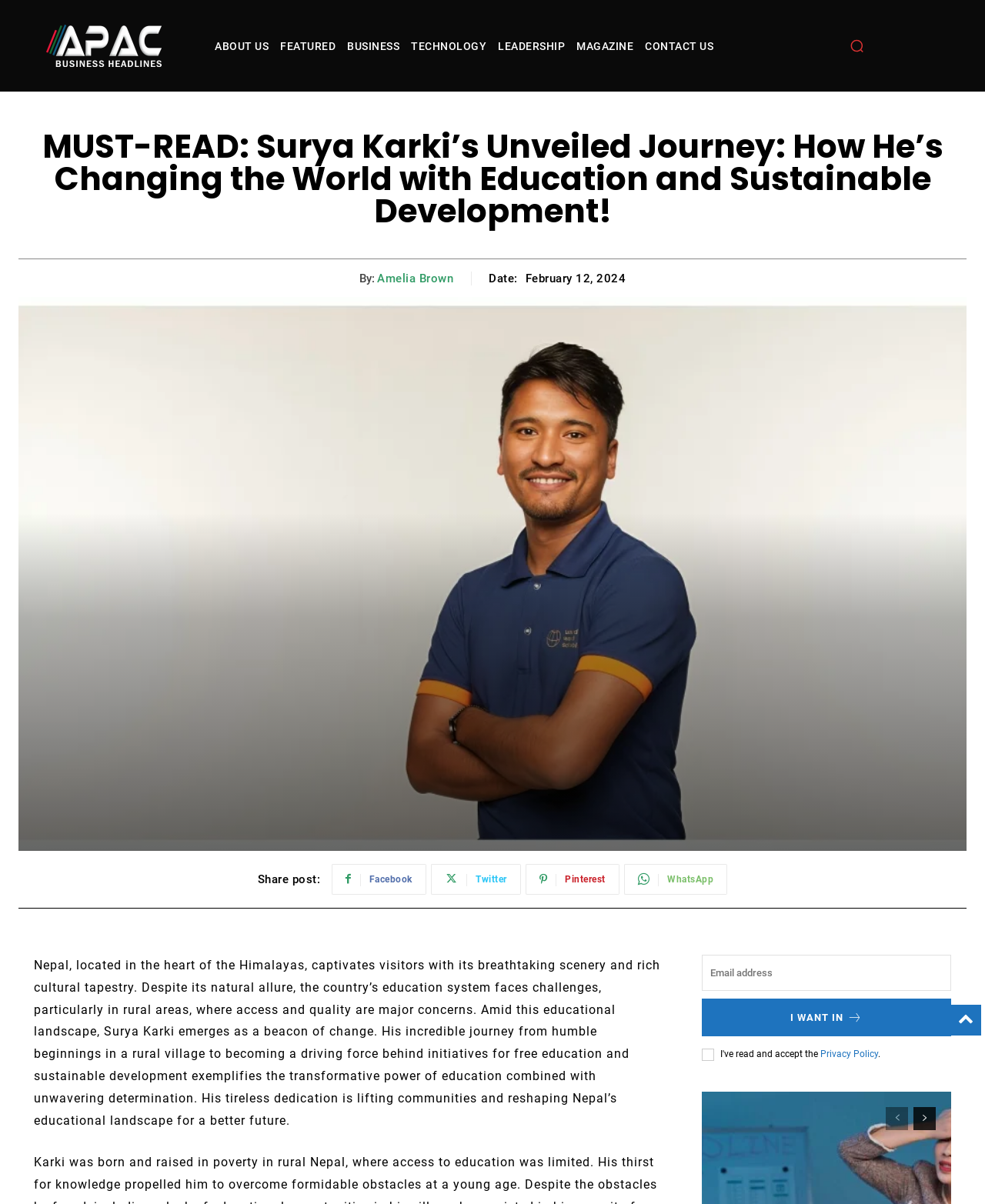What is the theme of the article?
Based on the screenshot, provide your answer in one word or phrase.

Education and Sustainable Development